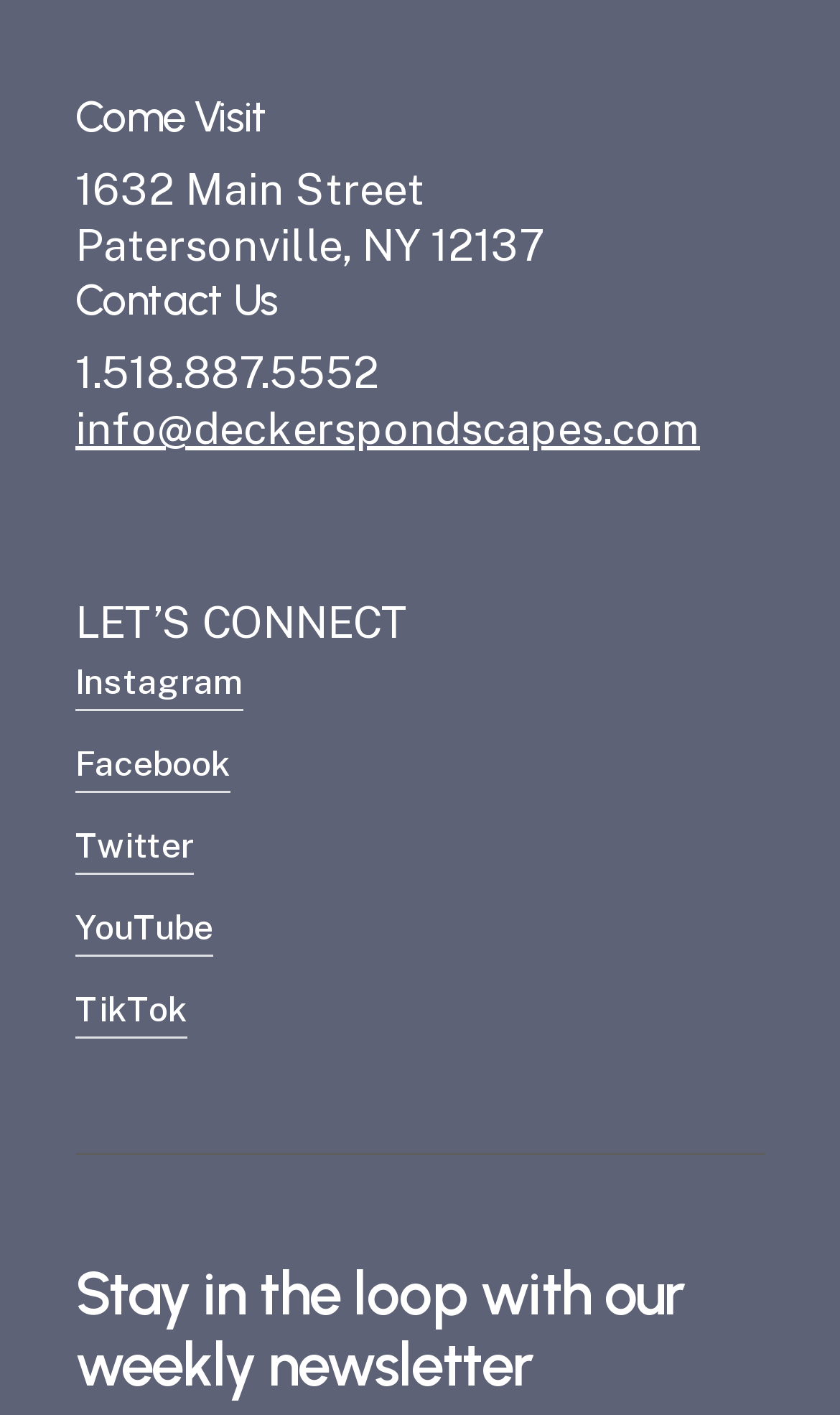What is the phone number to contact?
Based on the image, provide a one-word or brief-phrase response.

1.518.887.5552